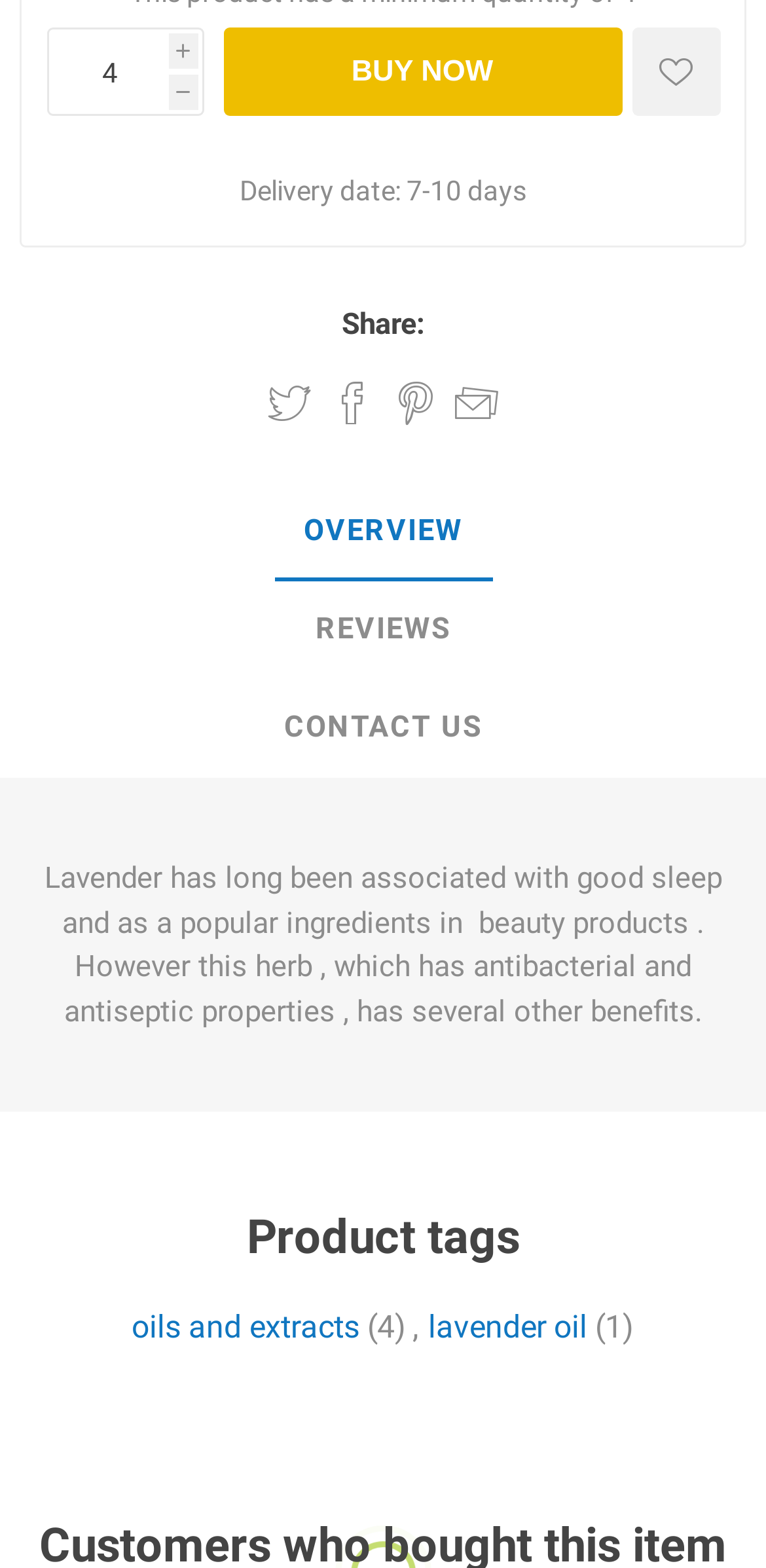Point out the bounding box coordinates of the section to click in order to follow this instruction: "Select the REVIEWS tab".

[0.026, 0.371, 0.974, 0.433]